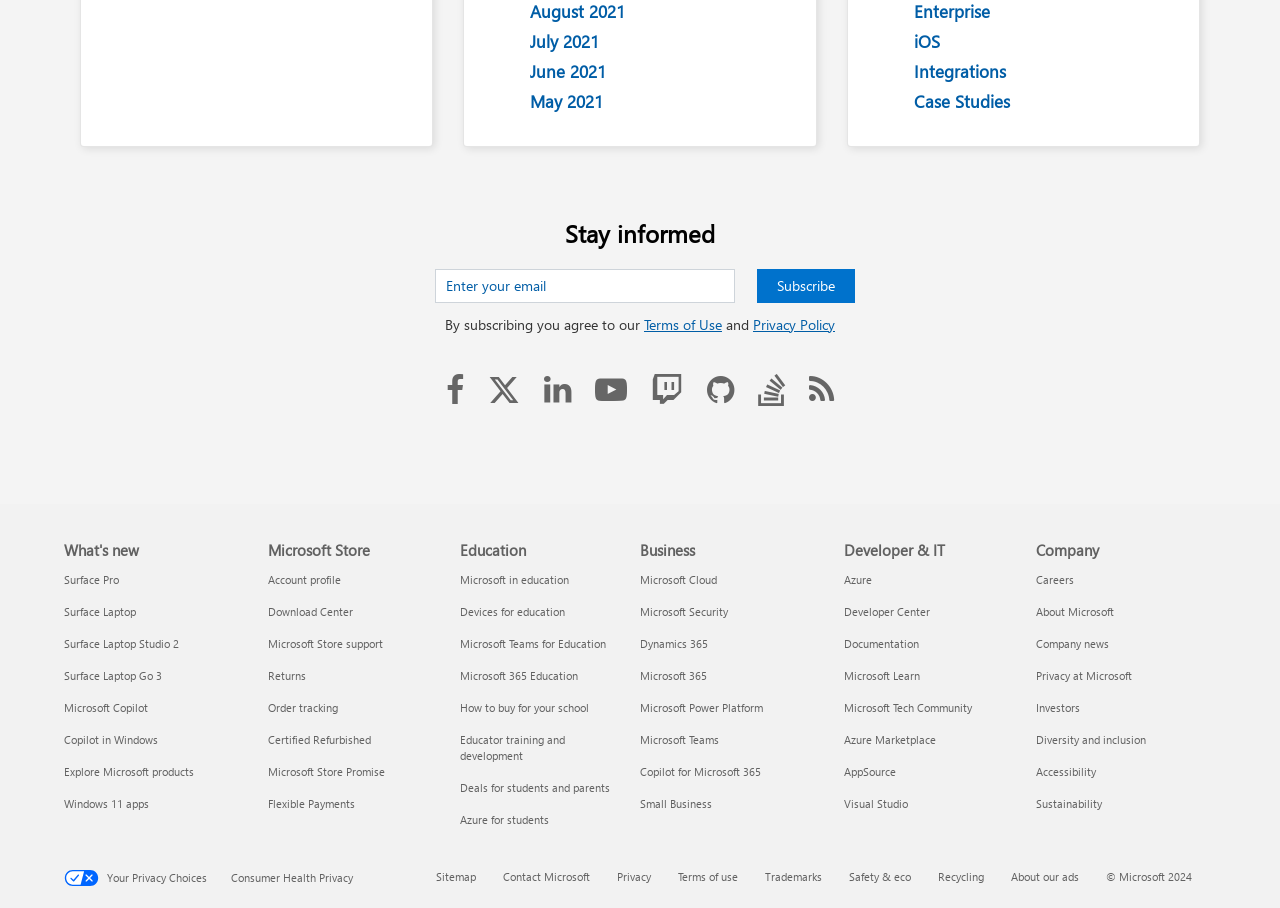Please find the bounding box for the following UI element description. Provide the coordinates in (top-left x, top-left y, bottom-right x, bottom-right y) format, with values between 0 and 1: Surface Laptop Studio 2

[0.05, 0.7, 0.14, 0.717]